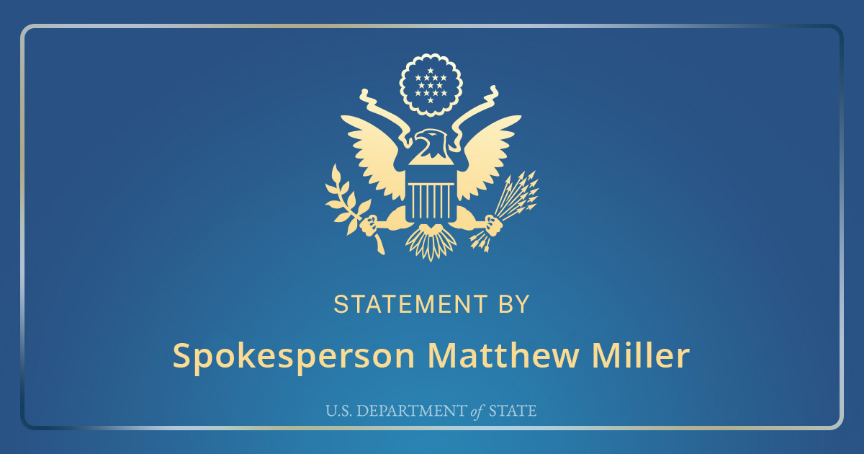What is the font style of the spokesperson's name?
Please use the image to provide an in-depth answer to the question.

The caption describes the font style of the spokesperson's name, Matthew Miller, as elegant and clear, implying a sophisticated and easily readable typography.